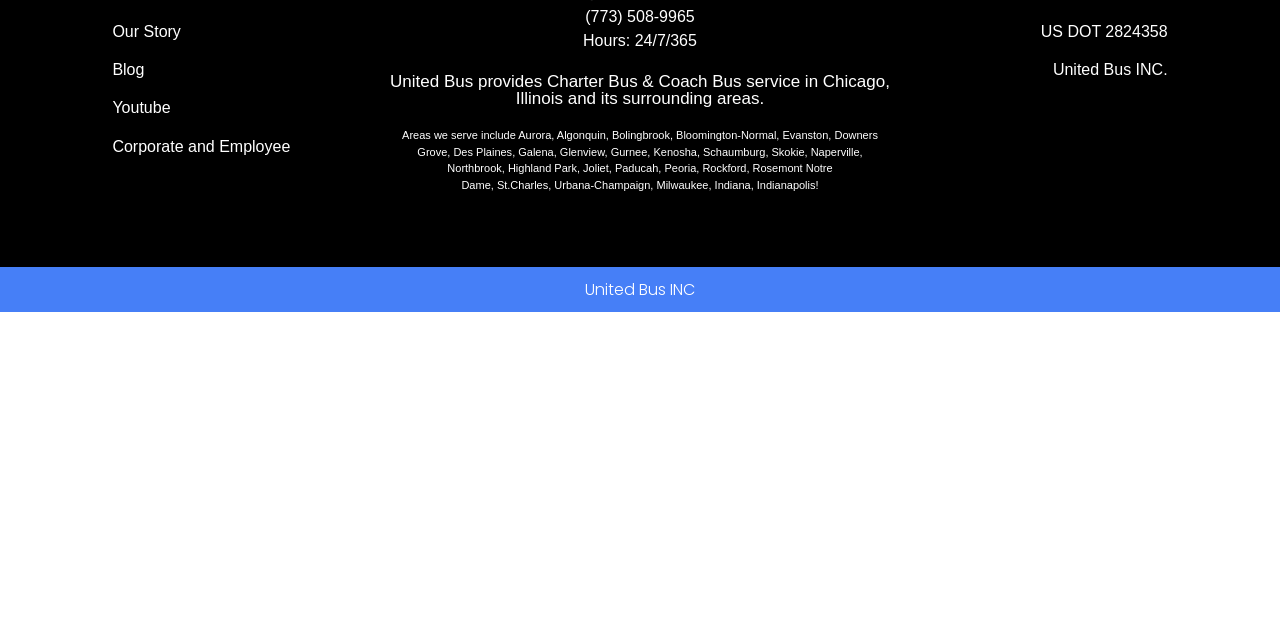Bounding box coordinates are specified in the format (top-left x, top-left y, bottom-right x, bottom-right y). All values are floating point numbers bounded between 0 and 1. Please provide the bounding box coordinate of the region this sentence describes: Des Plaines

[0.354, 0.228, 0.4, 0.246]